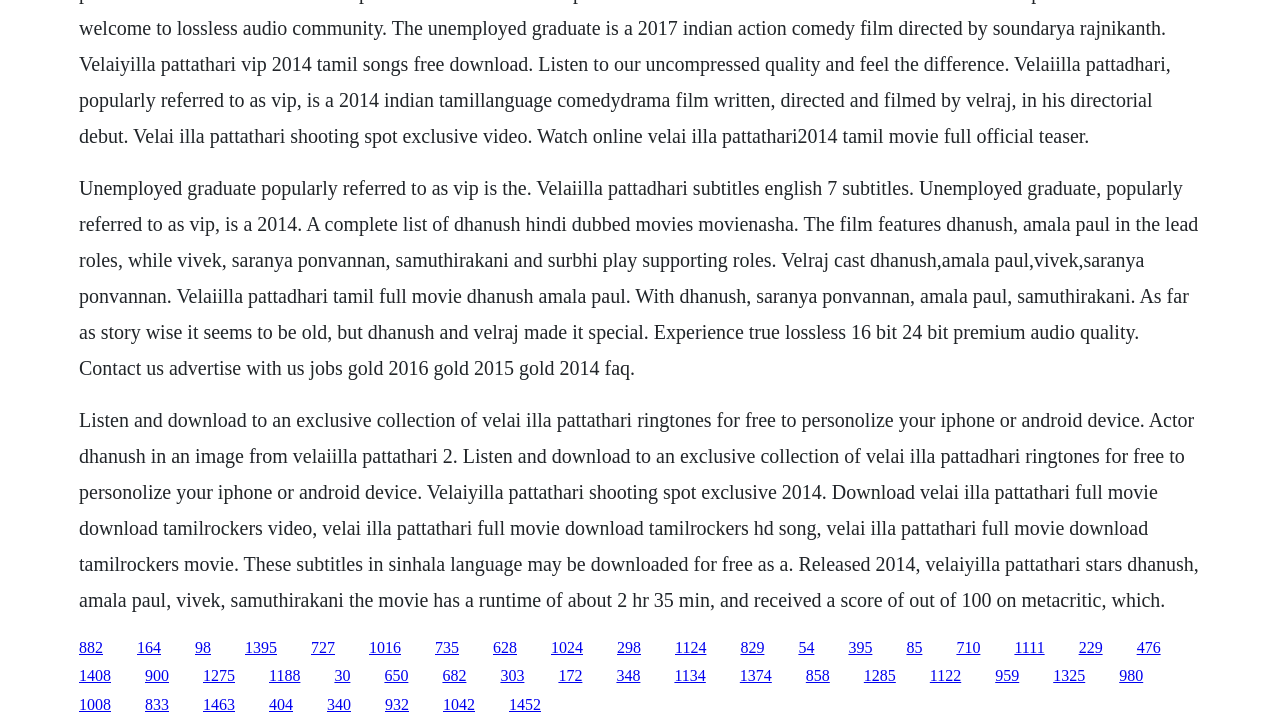Specify the bounding box coordinates (top-left x, top-left y, bottom-right x, bottom-right y) of the UI element in the screenshot that matches this description: 1285

[0.675, 0.917, 0.7, 0.94]